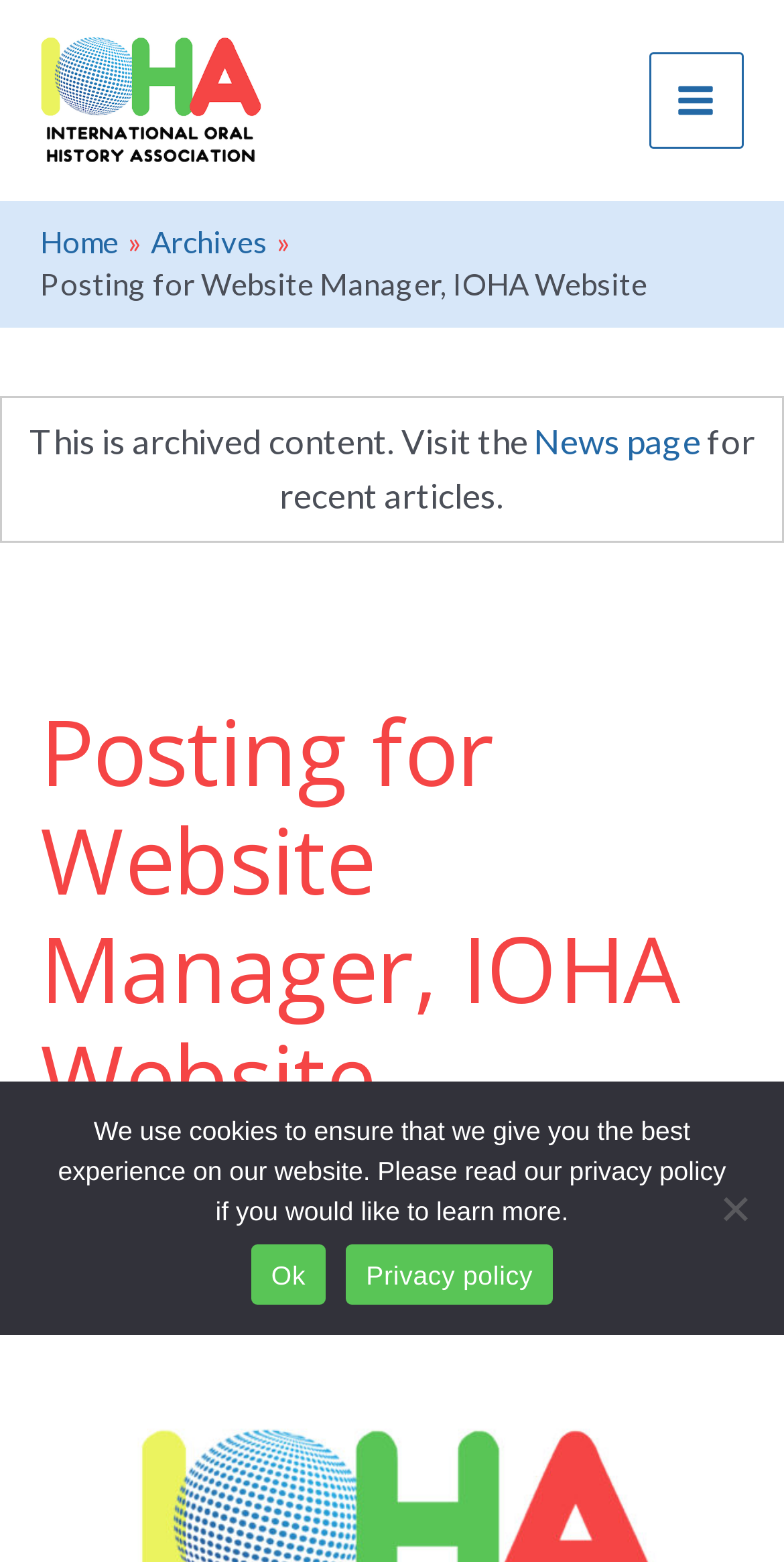Carefully examine the image and provide an in-depth answer to the question: What is the purpose of the cookie notice?

The cookie notice is a dialog box that appears at the bottom of the webpage, informing users that the website uses cookies and providing a link to the privacy policy, which suggests that its purpose is to inform users about the website's privacy policy.